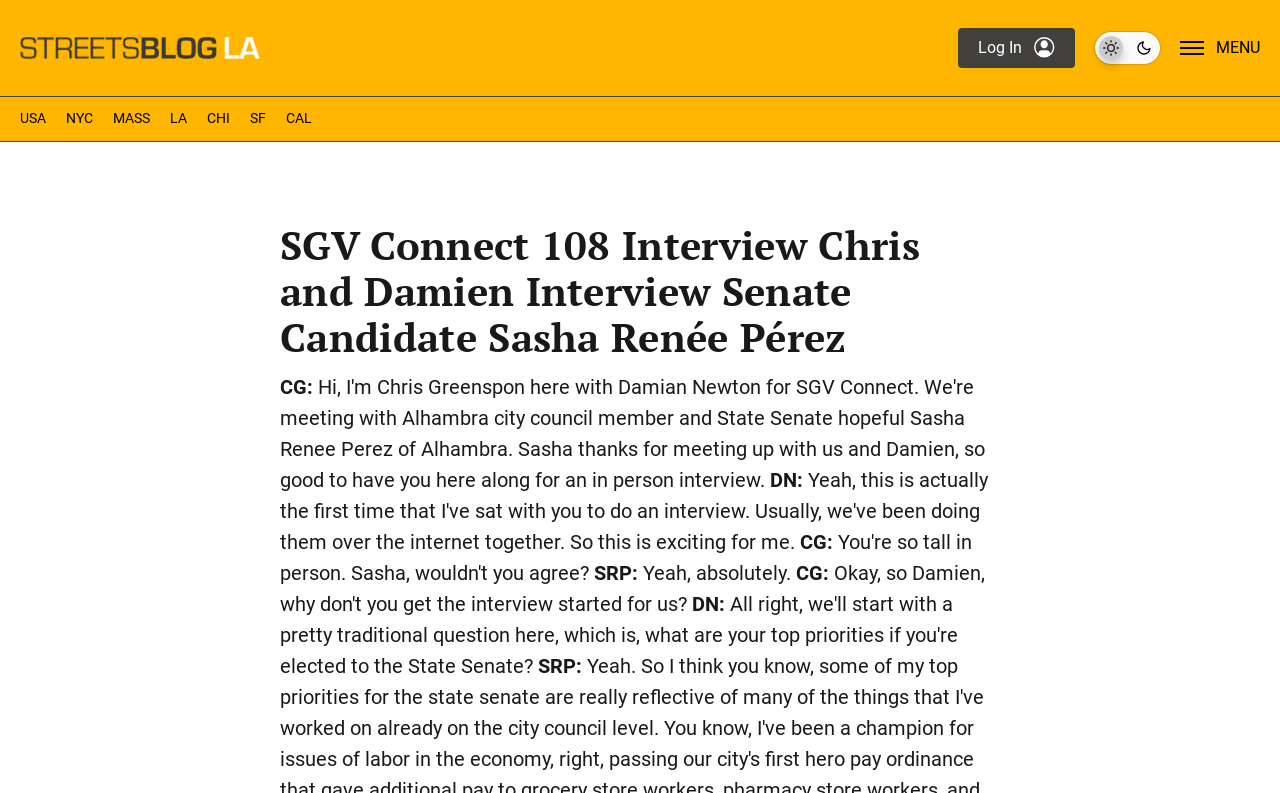Please provide a one-word or short phrase answer to the question:
How many speakers are involved in the conversation?

3